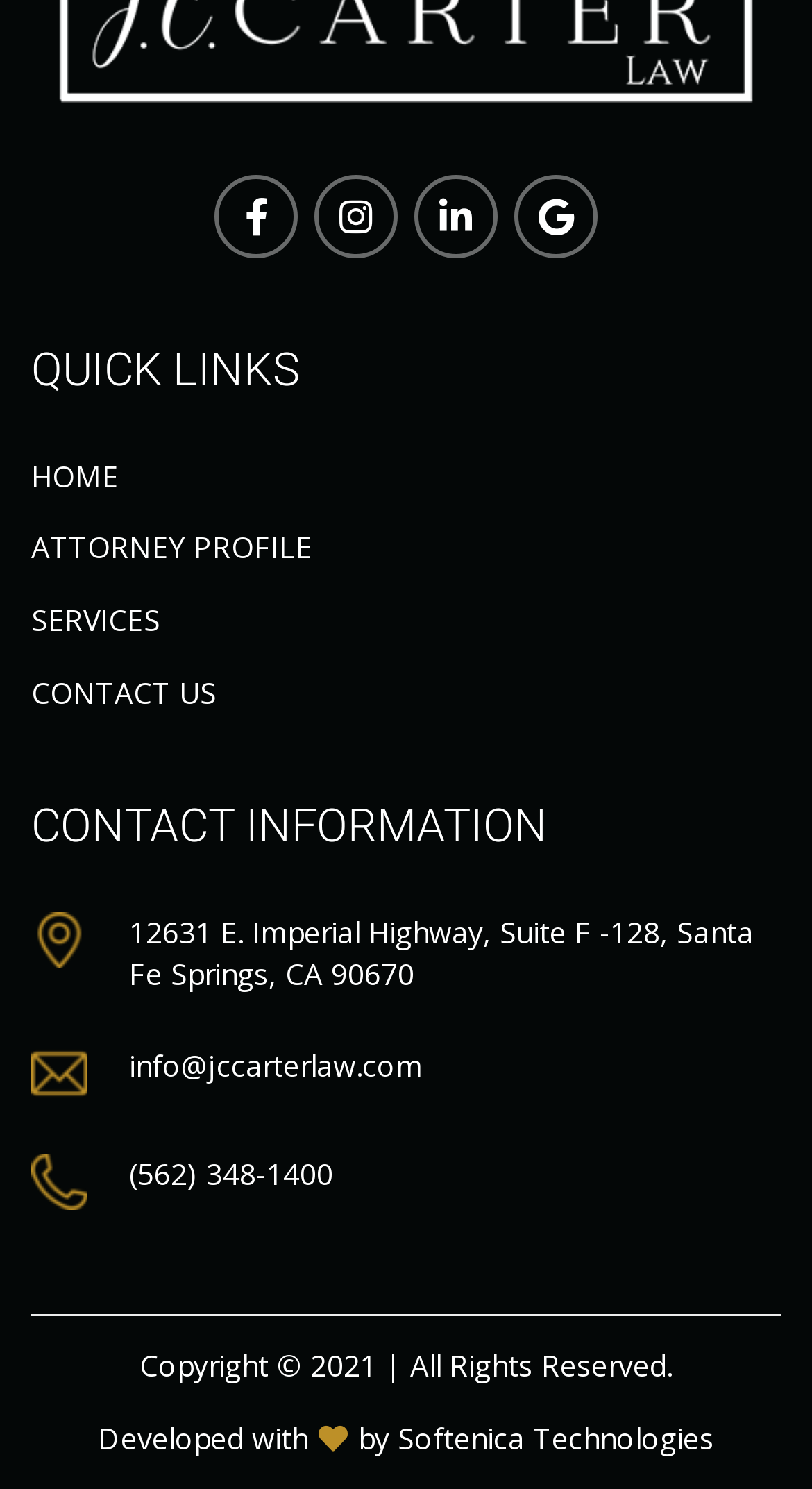Determine the bounding box coordinates of the UI element described by: "Contact Us".

[0.038, 0.451, 0.272, 0.479]